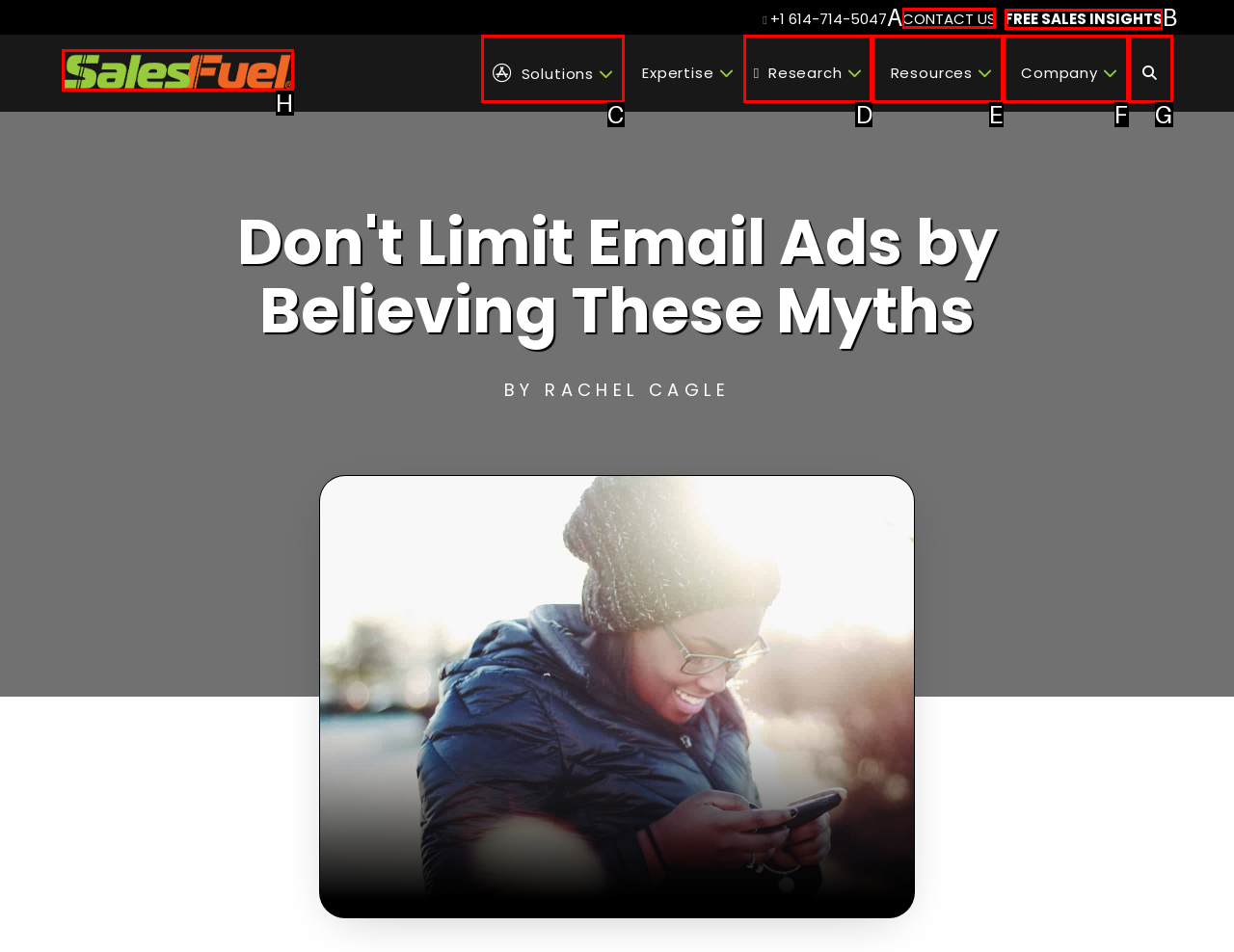Determine the letter of the element to click to accomplish this task: Contact us. Respond with the letter.

A